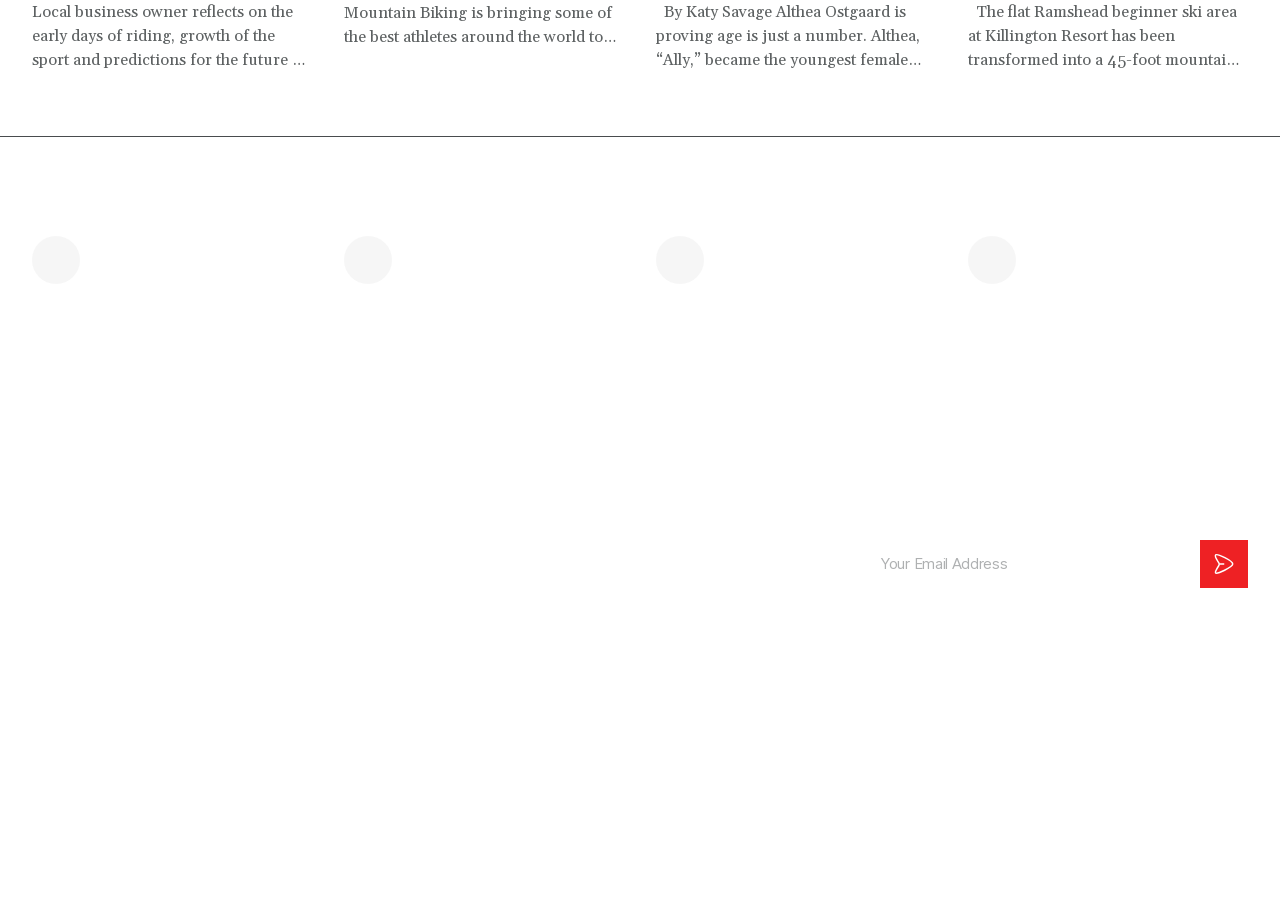Use the information in the screenshot to answer the question comprehensively: What is the location of the business?

I found the location of the business by looking at the 'Visit Our Location' section, which provides the address '5465 U.S. 4 Killington, VT 05751'.